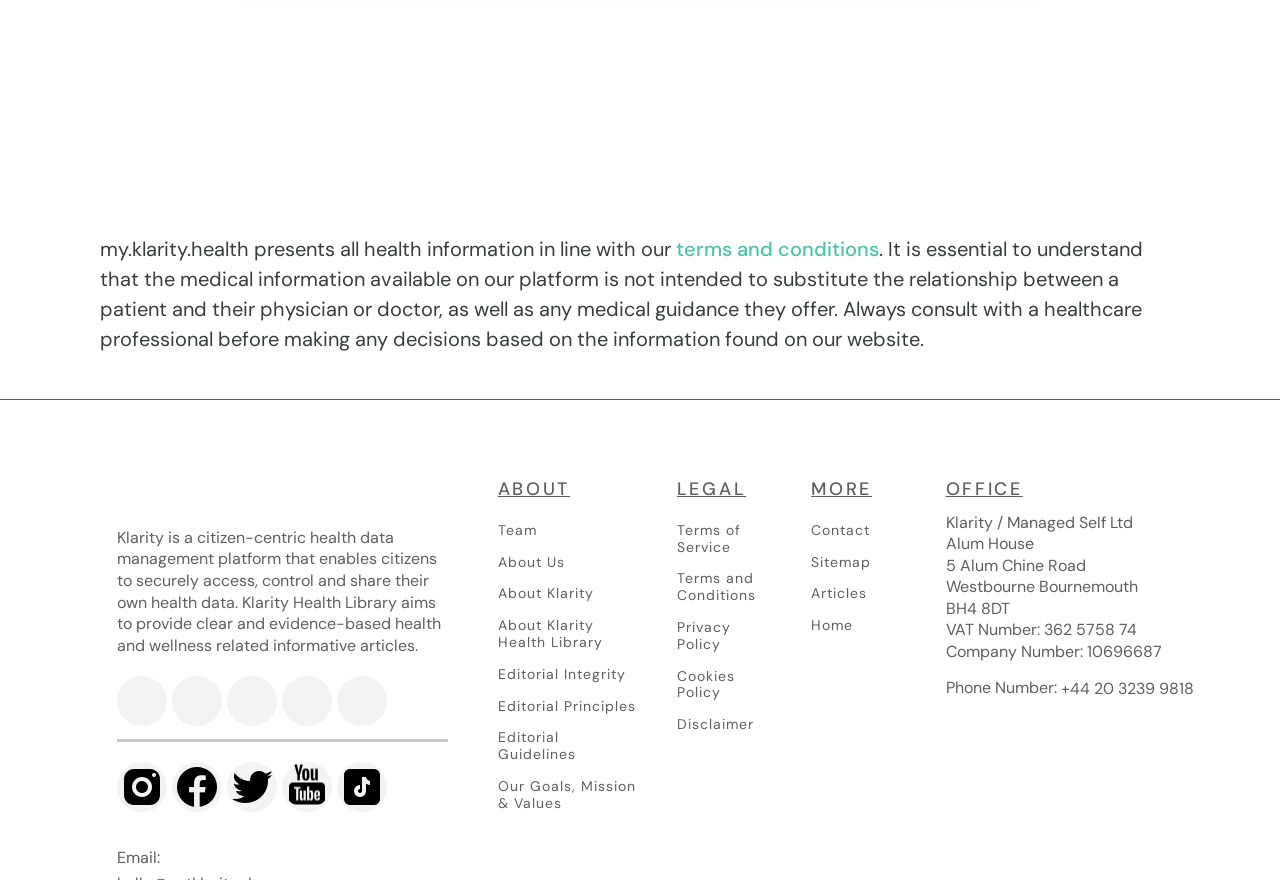Identify the bounding box coordinates necessary to click and complete the given instruction: "Learn about the 'Editorial Integrity'".

[0.389, 0.757, 0.489, 0.776]